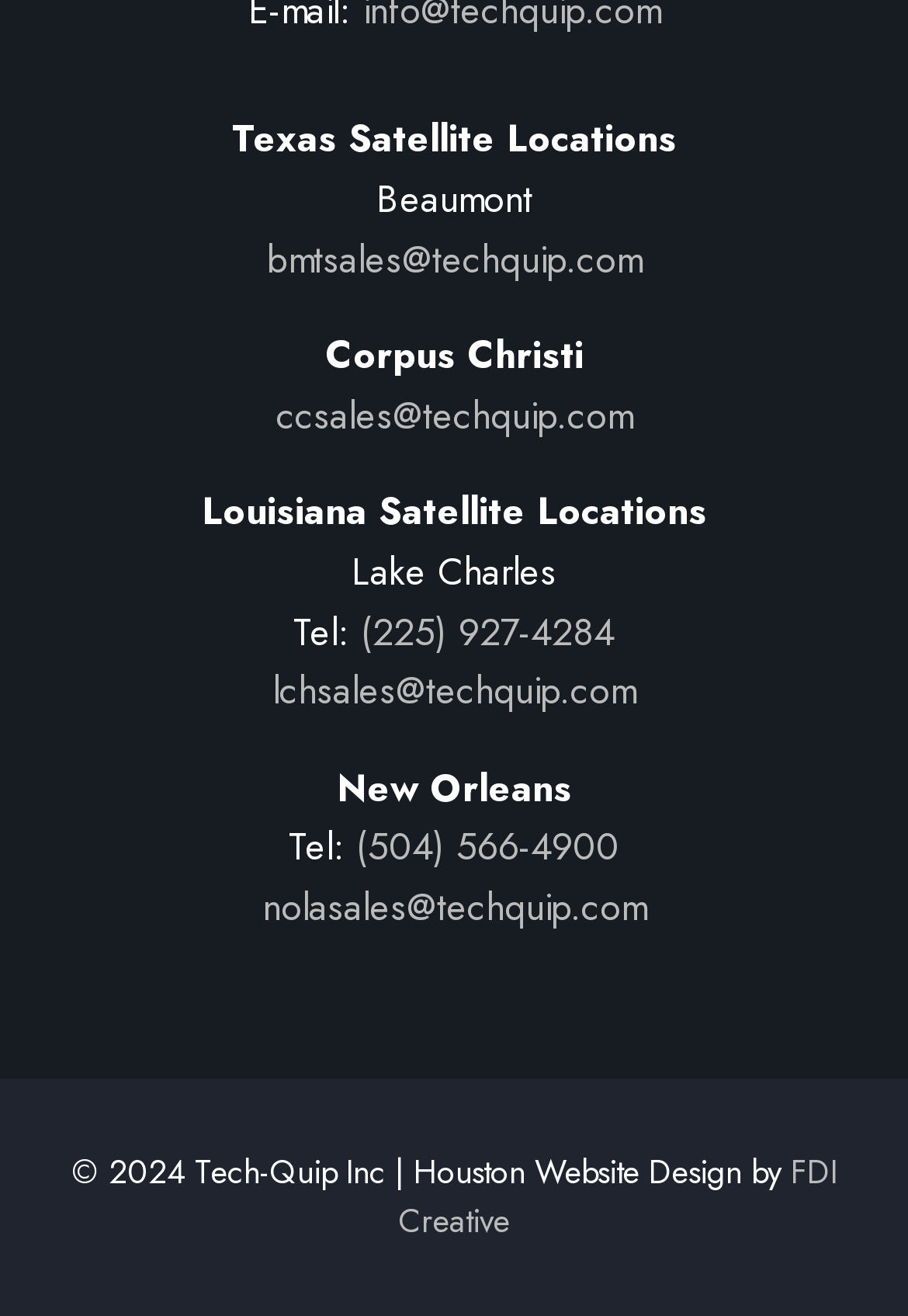Please analyze the image and give a detailed answer to the question:
What is the company credited for the website design?

I found the text 'Houston Website Design by FDI Creative' at the bottom of the webpage, which credits FDI Creative for the website design.